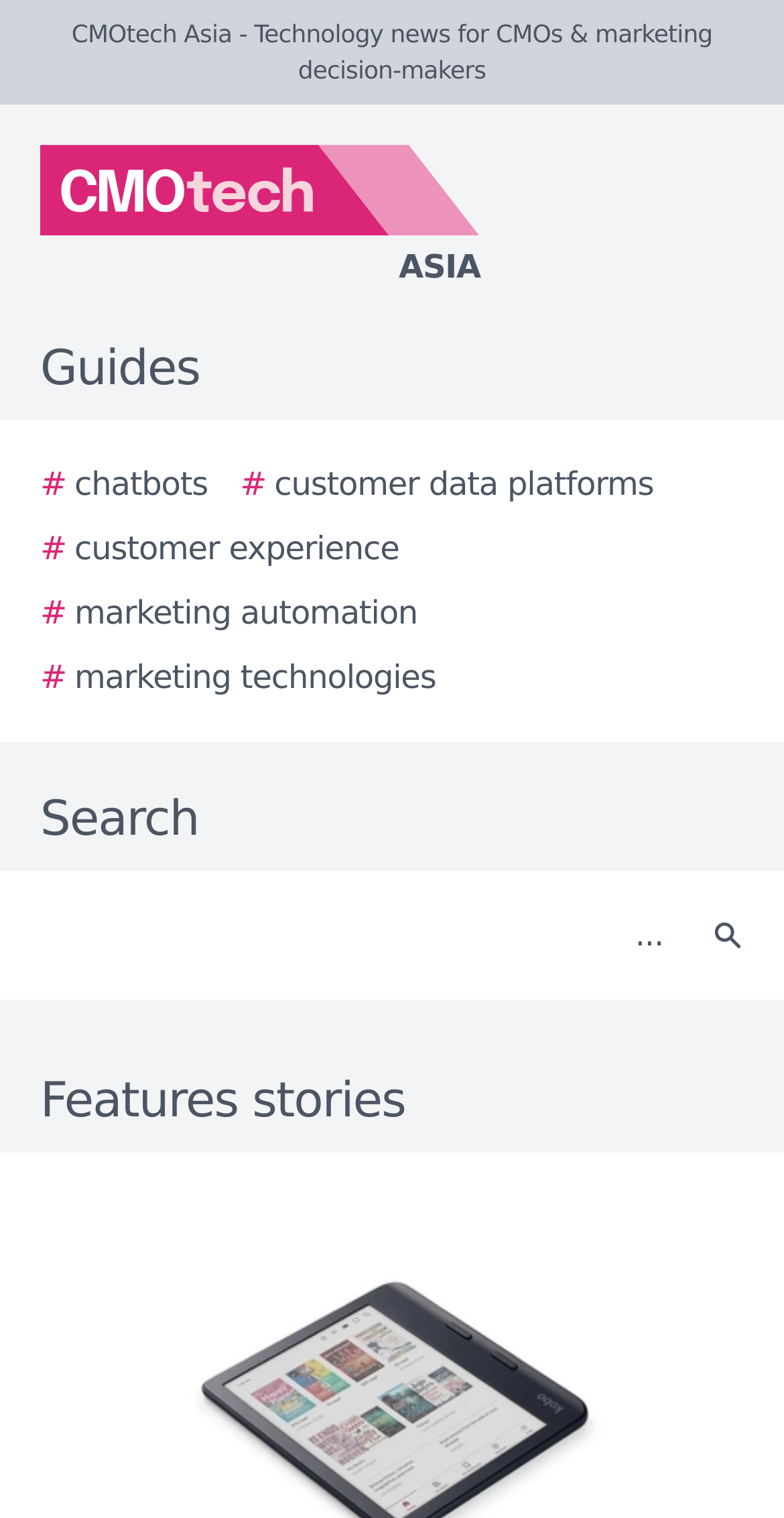Ascertain the bounding box coordinates for the UI element detailed here: "# customer data platforms". The coordinates should be provided as [left, top, right, bottom] with each value being a float between 0 and 1.

[0.306, 0.303, 0.834, 0.335]